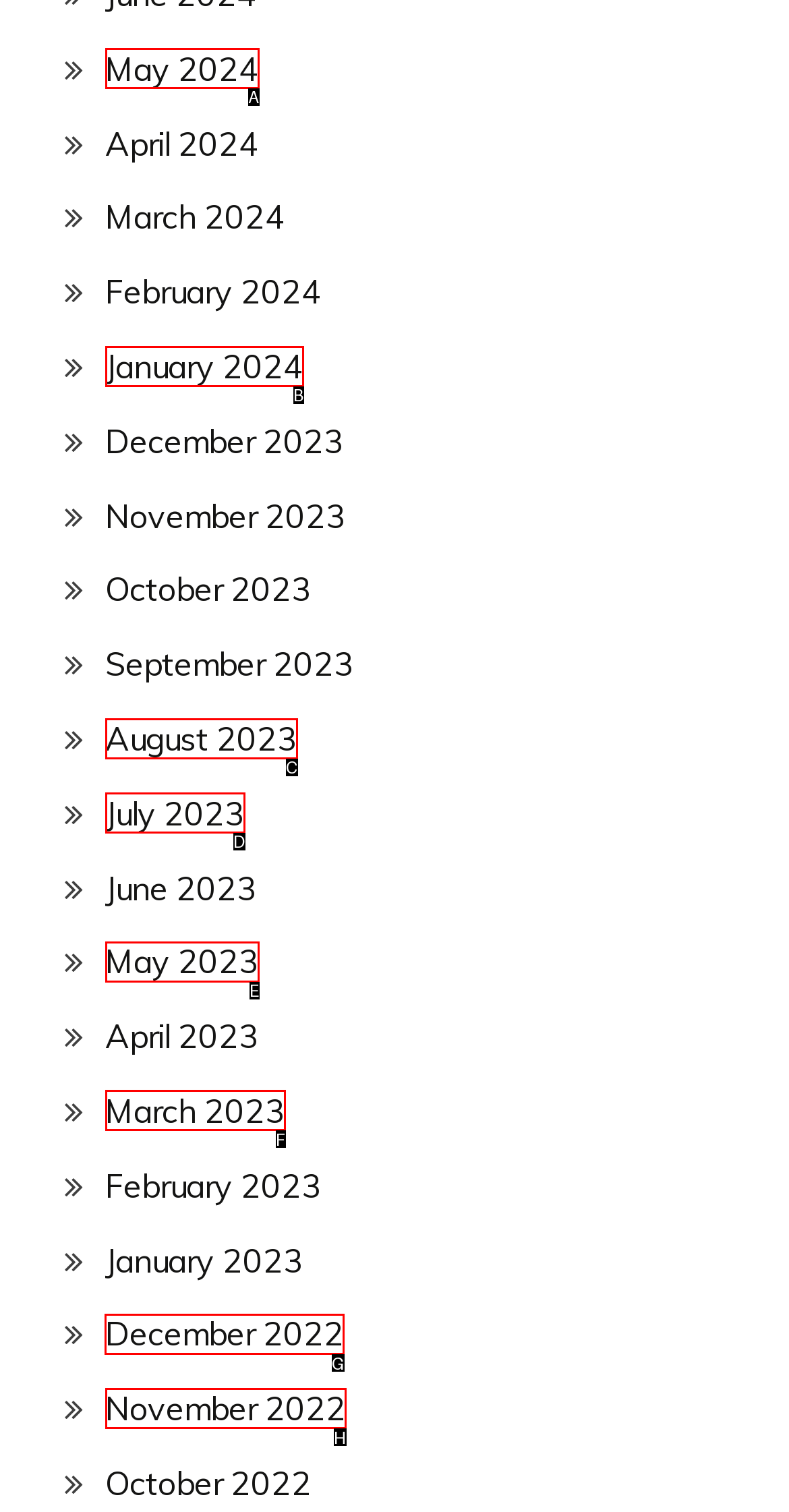Point out the option that needs to be clicked to fulfill the following instruction: View the next article
Answer with the letter of the appropriate choice from the listed options.

None